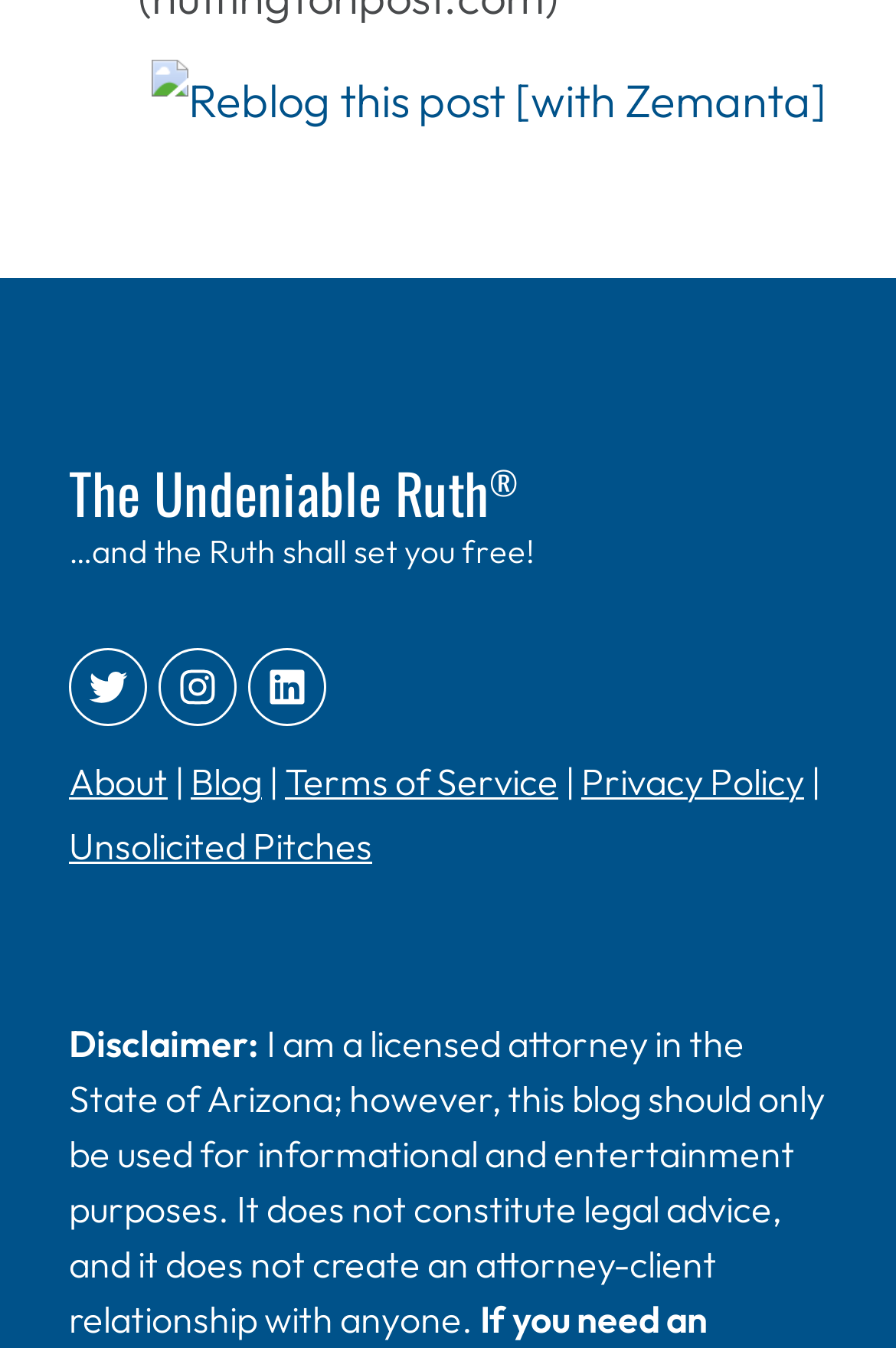What is the disclaimer about?
Based on the image, answer the question in a detailed manner.

The disclaimer can be found at the bottom of the webpage and it states that the blog should only be used for informational and entertainment purposes and does not constitute legal advice.